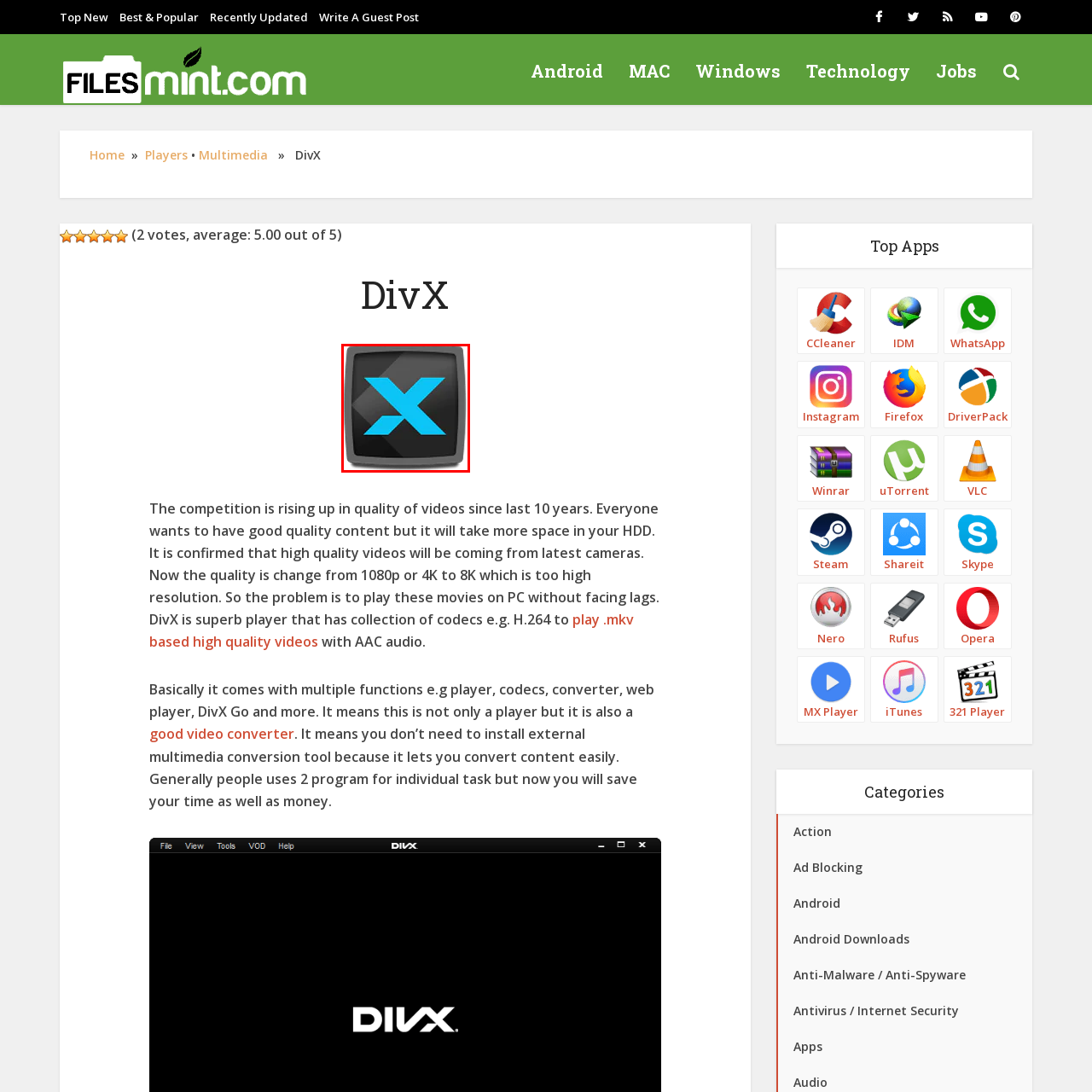What type of content does DivX support?
Please observe the details within the red bounding box in the image and respond to the question with a detailed explanation based on what you see.

According to the caption, DivX is a multimedia technology that allows users to play and share high-quality video content, which implies that it supports high-quality video content.